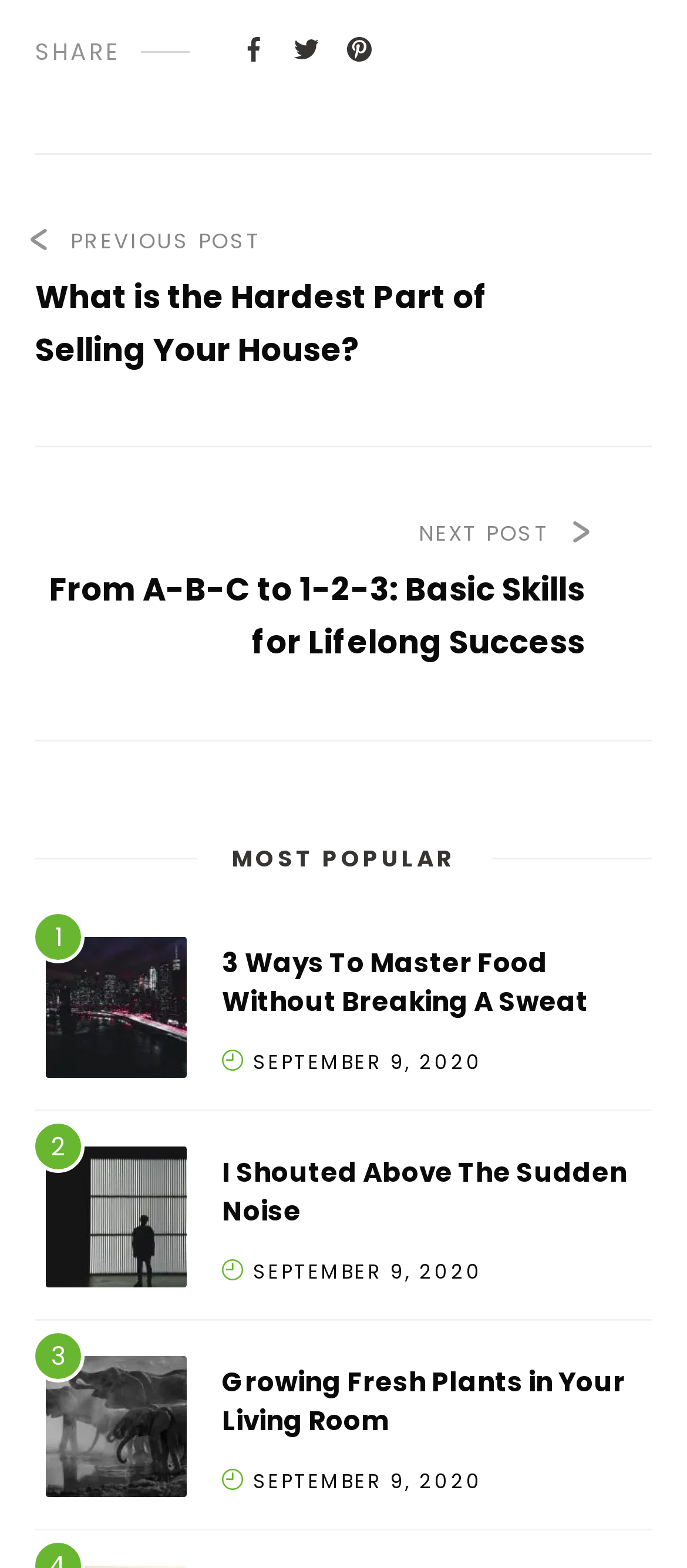Identify the bounding box coordinates of the section that should be clicked to achieve the task described: "Go to the previous post 'What is the Hardest Part of Selling Your House?'".

[0.051, 0.144, 0.846, 0.24]